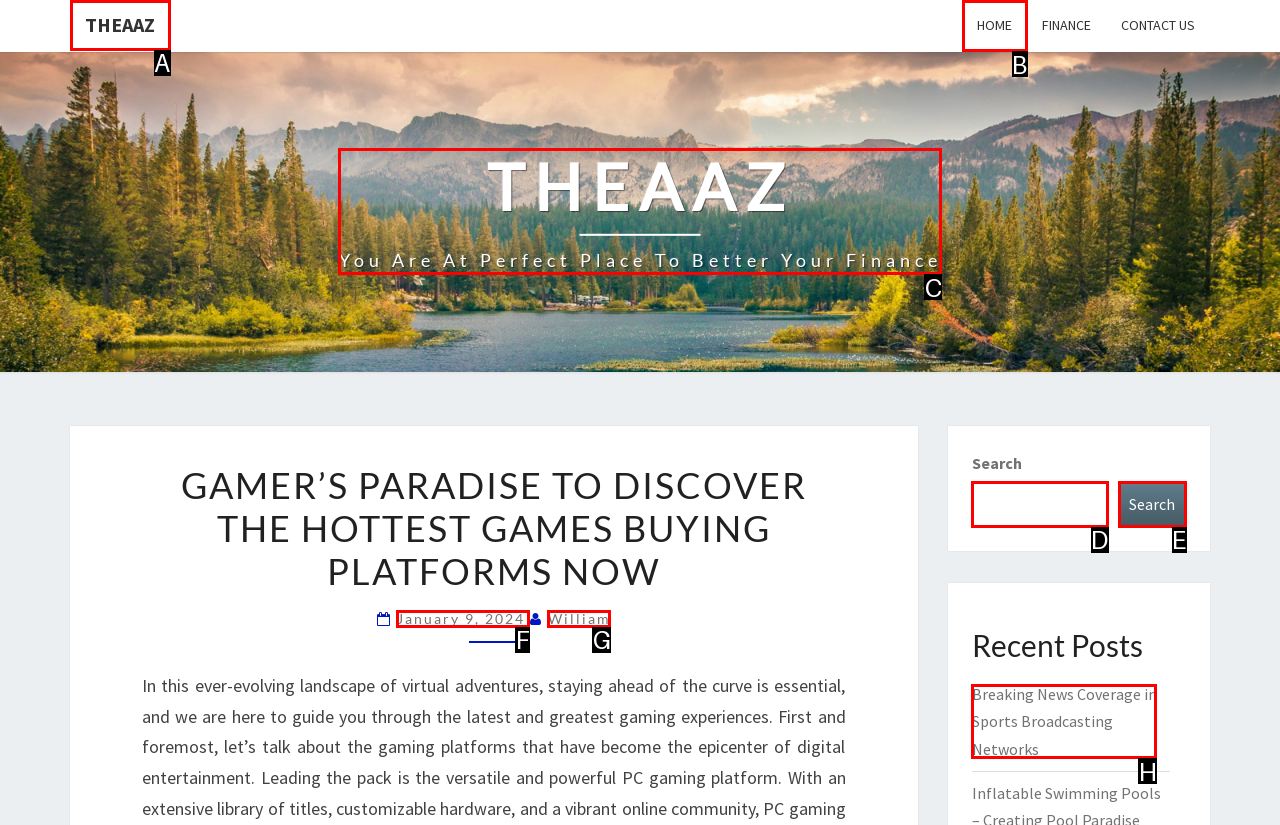Choose the HTML element that best fits the description: parent_node: Search name="s". Answer with the option's letter directly.

D